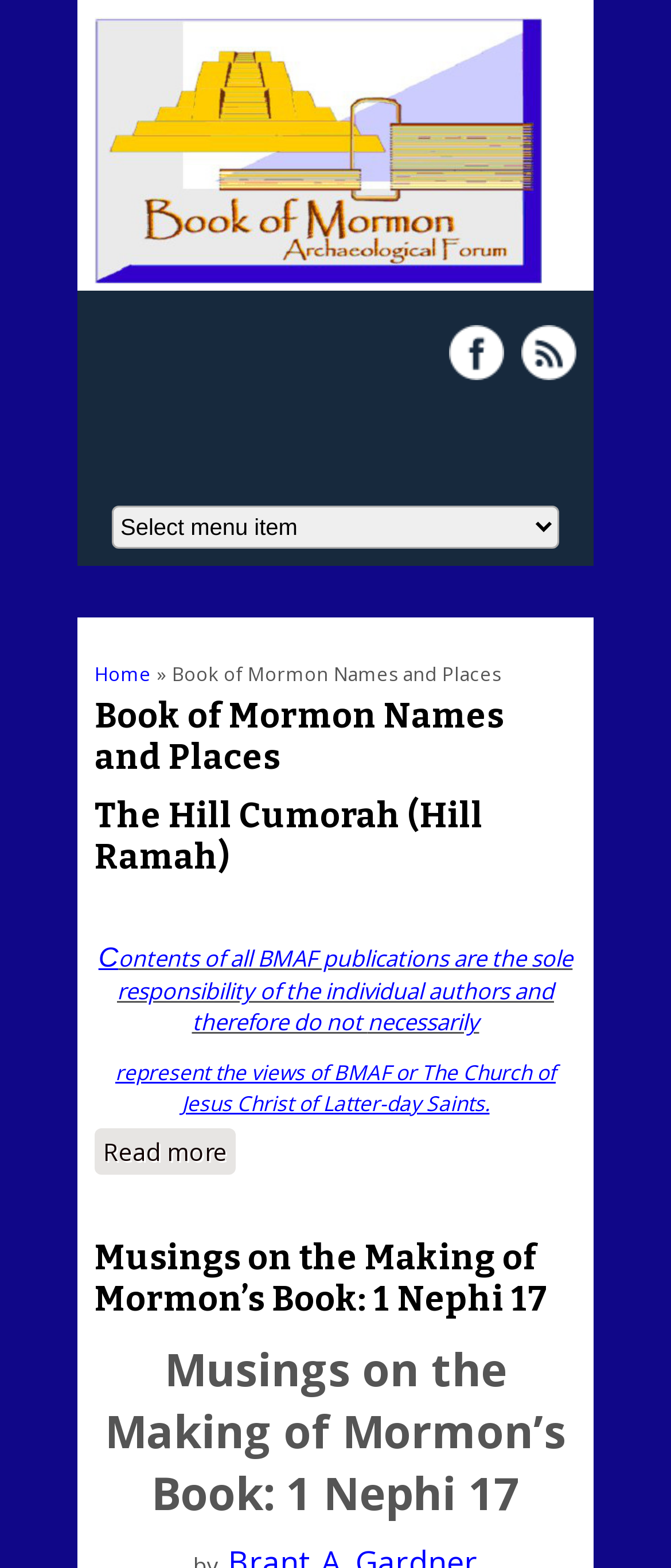Provide a brief response to the question below using a single word or phrase: 
What is the title of the second article on the page?

Musings on the Making of Mormon’s Book: 1 Nephi 17